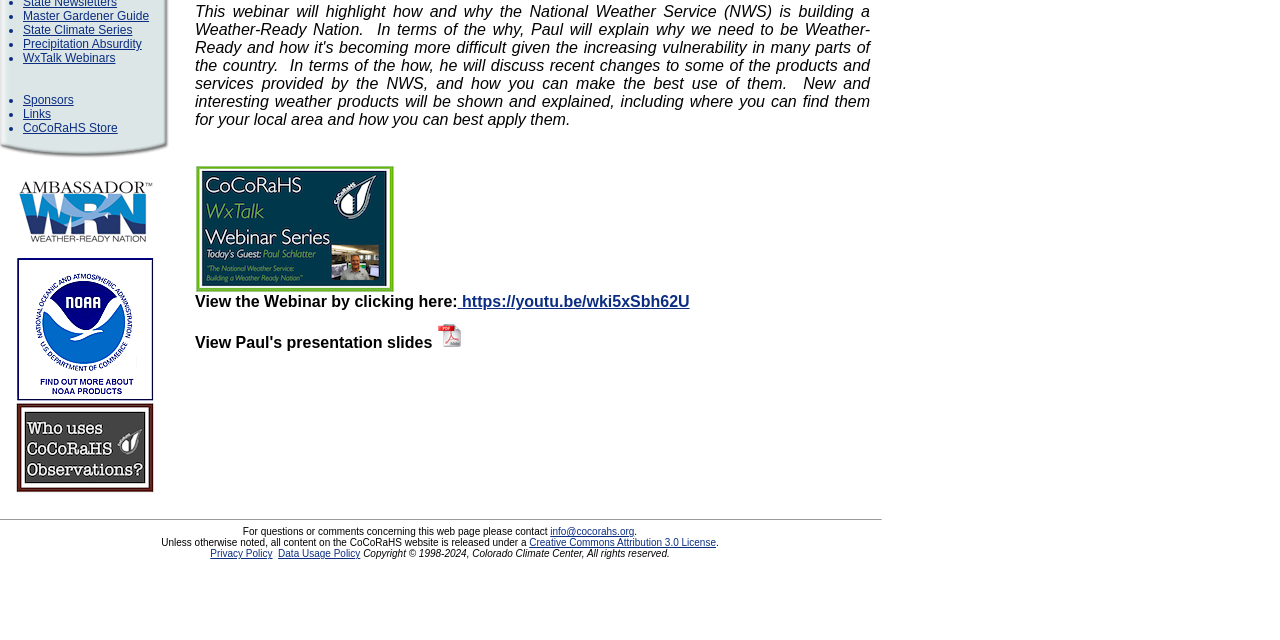Extract the bounding box for the UI element that matches this description: "Data Usage Policy".

[0.217, 0.857, 0.282, 0.874]